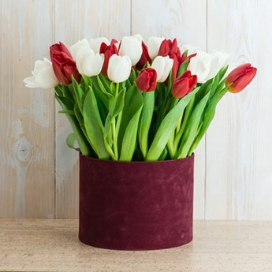Paint a vivid picture with your words by describing the image in detail.

The image showcases a stunning arrangement of tulips beautifully displayed in a round, velvet-covered container. The bouquet features a vibrant mix of red and white tulips, with their lush green stems adding a refreshing touch to the overall appearance. This delightful floral display not only captures attention with its elegant simplicity but also represents a perfect gift for various occasions, symbolizing love and appreciation. Ideal for celebrations or as a heartfelt gesture, this arrangement exemplifies the beauty and charm of tulips, making it a wonderful choice for anyone looking to brighten someone’s day.